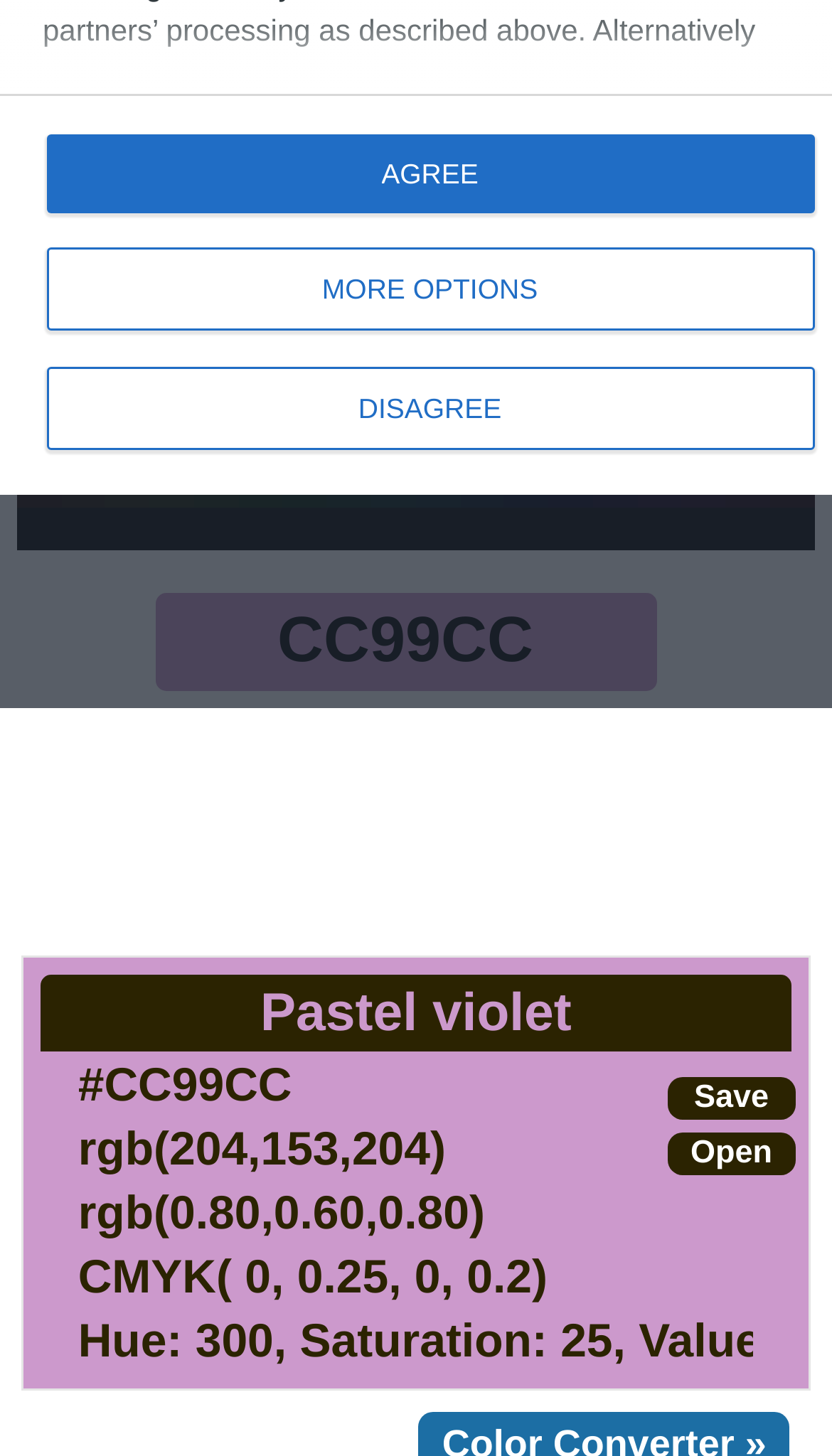Determine the bounding box coordinates for the HTML element mentioned in the following description: "input value="rgb(0.80,0.60,0.80)" parent_node: Pastel violet". The coordinates should be a list of four floats ranging from 0 to 1, represented as [left, top, right, bottom].

[0.049, 0.81, 0.911, 0.854]